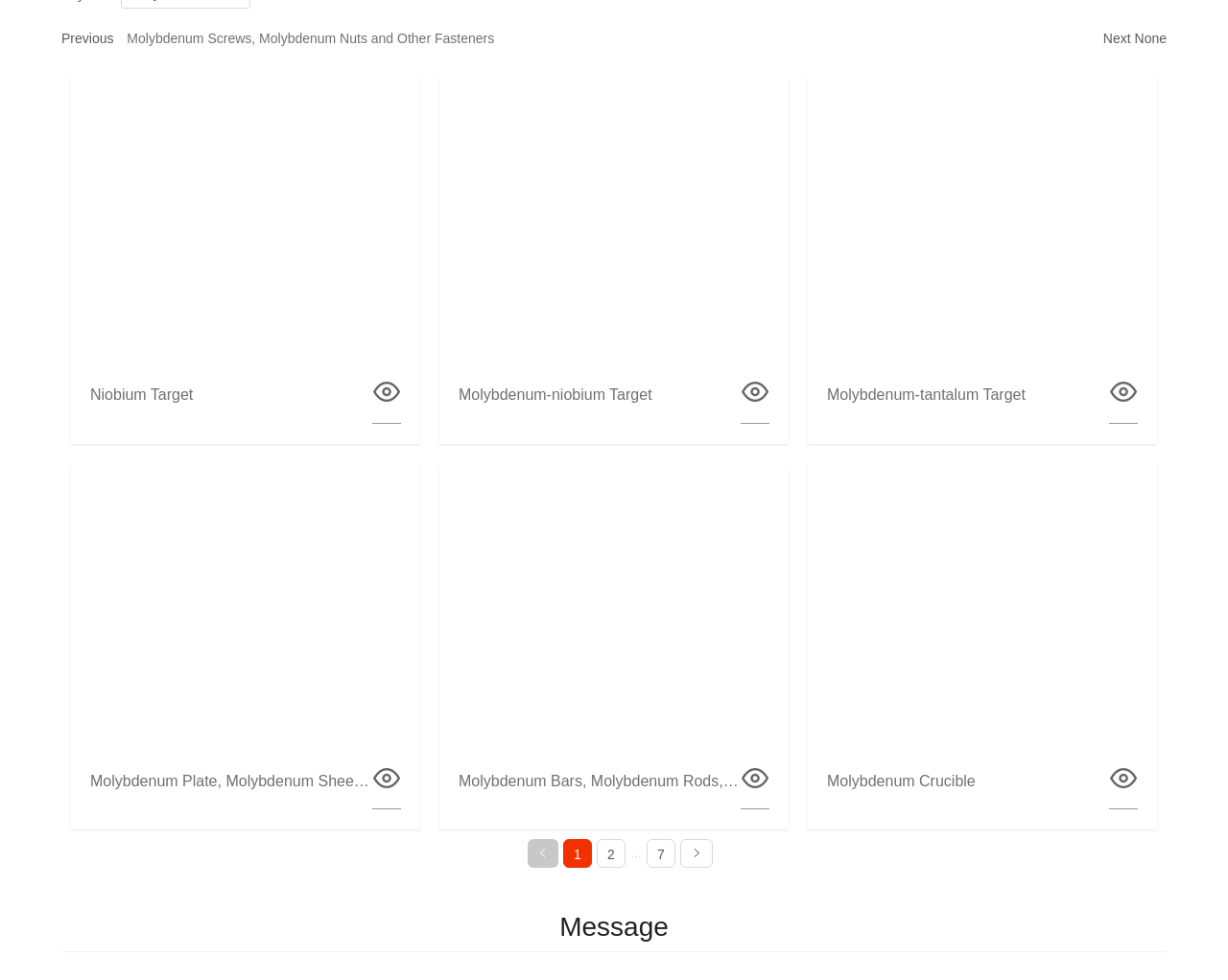Identify the bounding box coordinates of the region that should be clicked to execute the following instruction: "View the 'Niobium Target' details".

[0.073, 0.385, 0.327, 0.422]